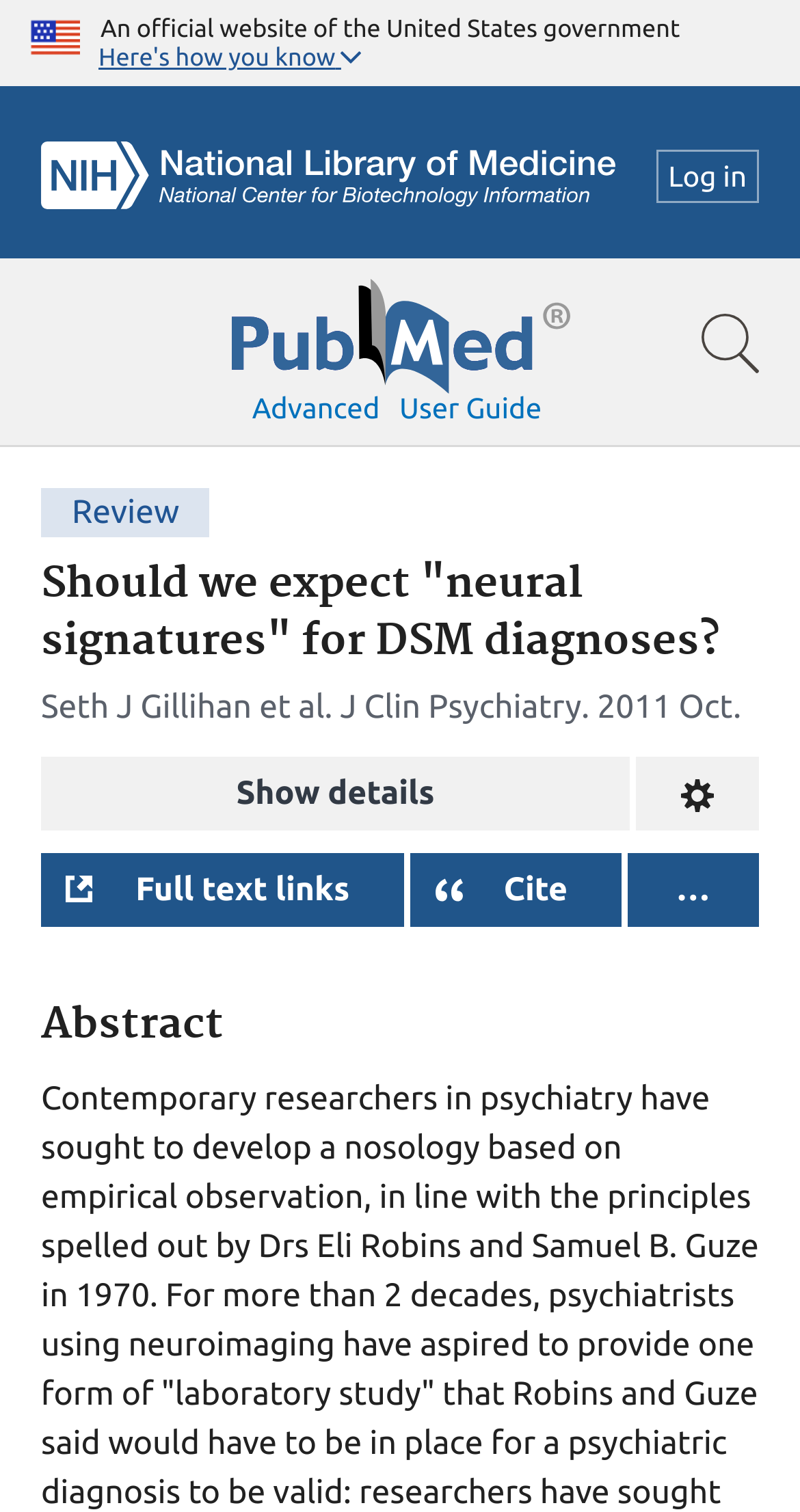Please find the bounding box coordinates of the element's region to be clicked to carry out this instruction: "View full article details".

[0.051, 0.5, 0.787, 0.549]